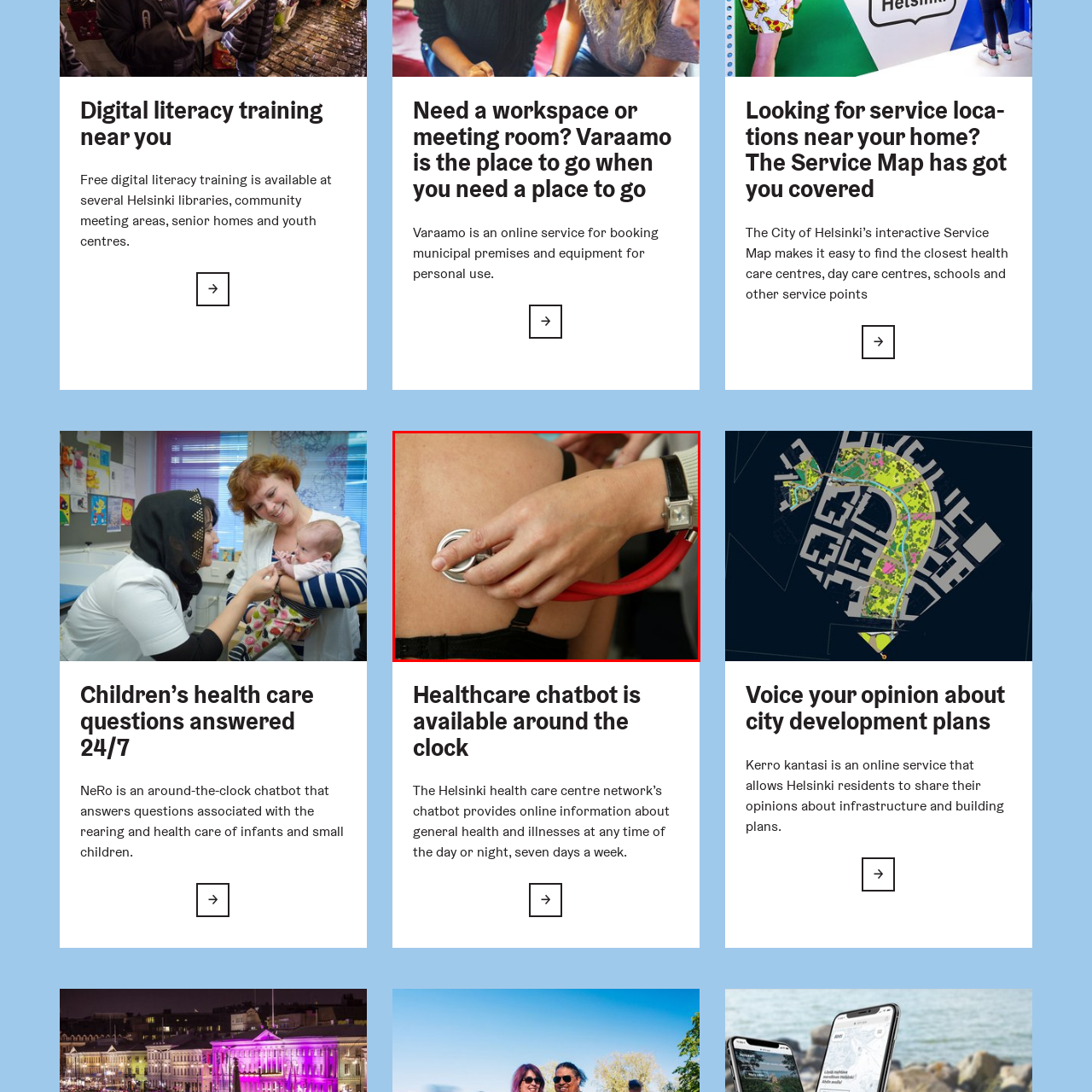Observe the content inside the red rectangle and respond to the question with one word or phrase: 
What is the purpose of auscultation?

Listen to internal sounds